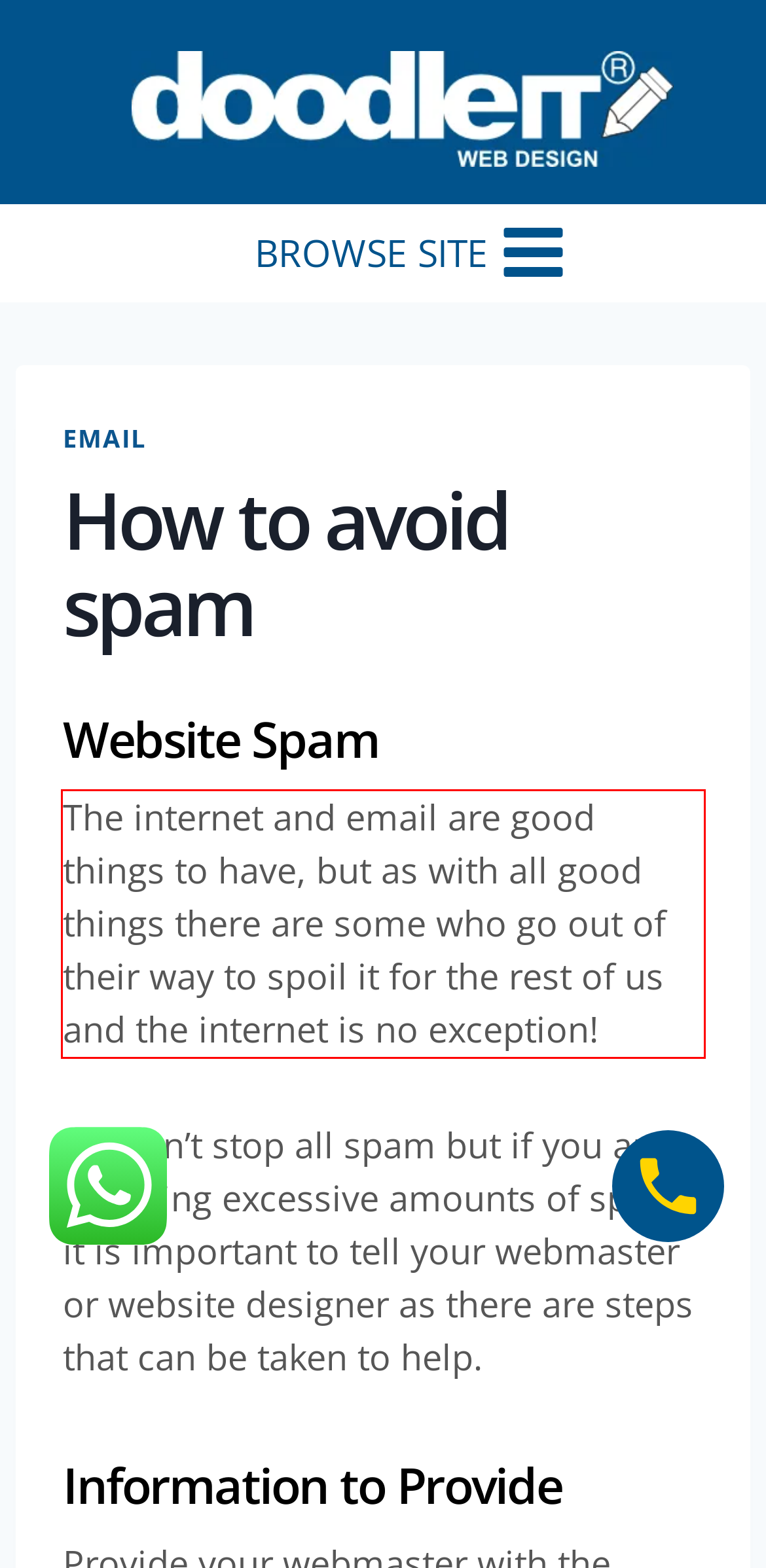Locate the red bounding box in the provided webpage screenshot and use OCR to determine the text content inside it.

The internet and email are good things to have, but as with all good things there are some who go out of their way to spoil it for the rest of us and the internet is no exception!